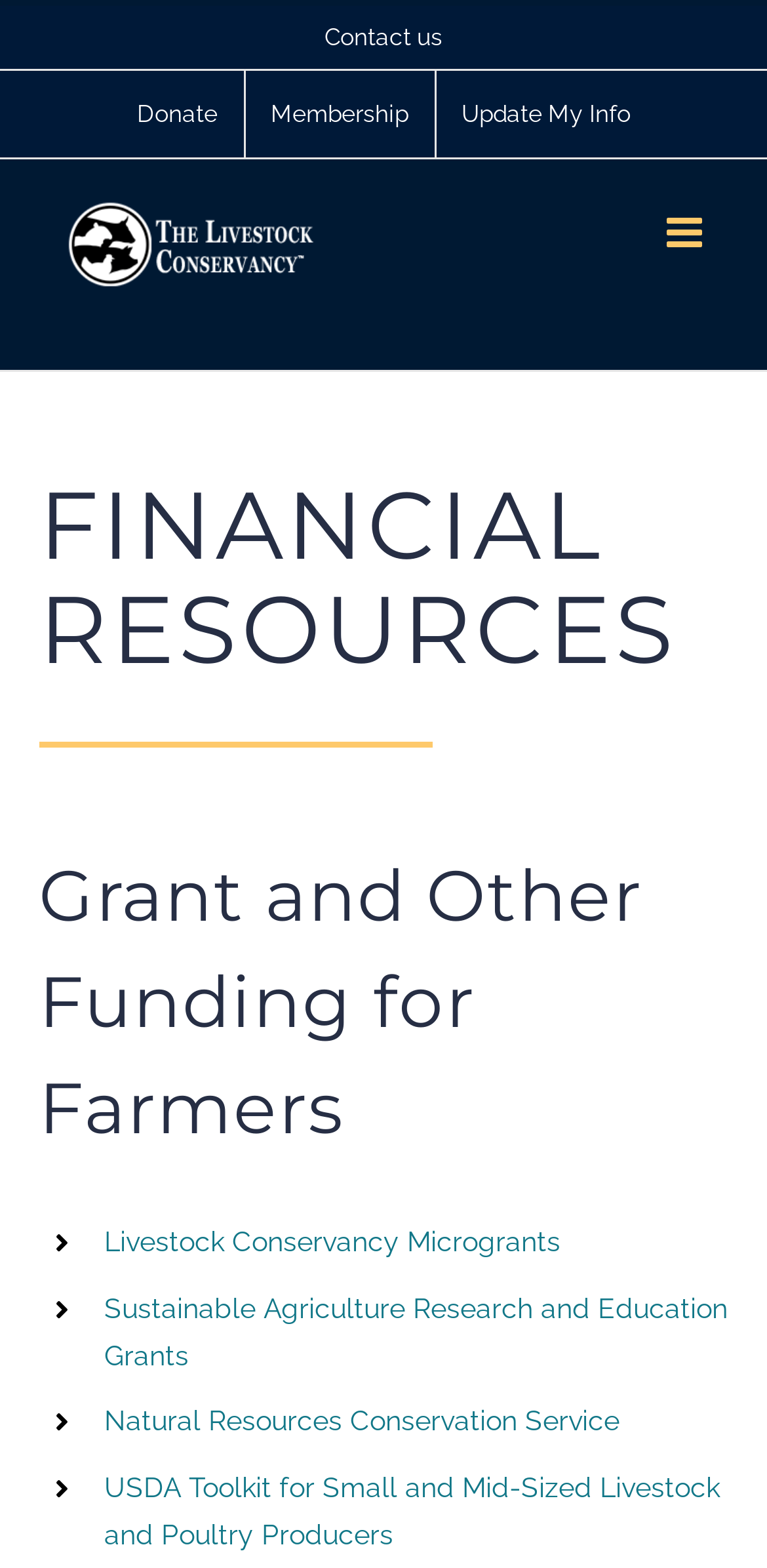Locate the bounding box coordinates of the clickable region to complete the following instruction: "Donate to the Livestock Conservancy."

[0.145, 0.046, 0.317, 0.101]